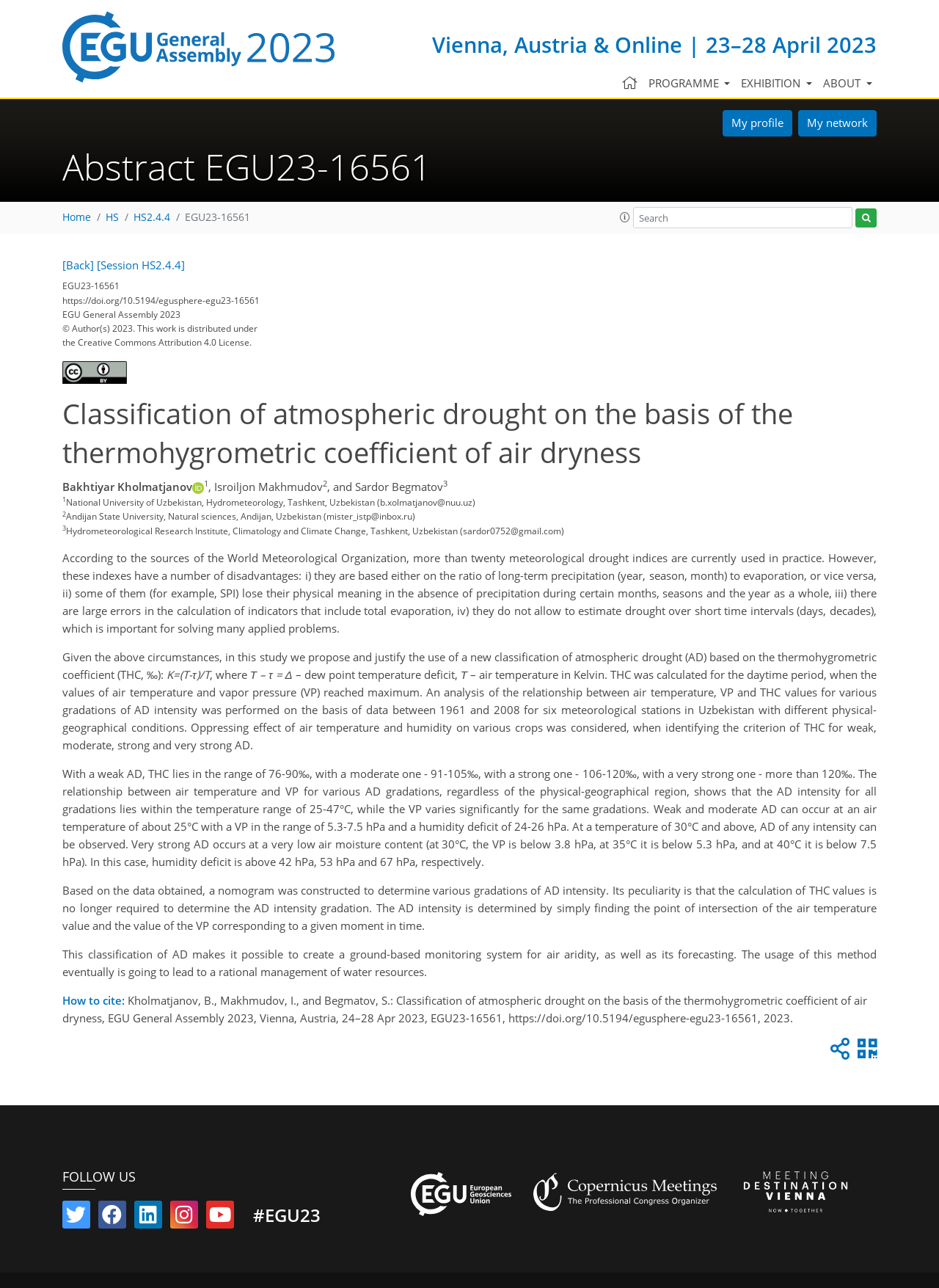Bounding box coordinates are to be given in the format (top-left x, top-left y, bottom-right x, bottom-right y). All values must be floating point numbers between 0 and 1. Provide the bounding box coordinate for the UI element described as: 新产业发展

None